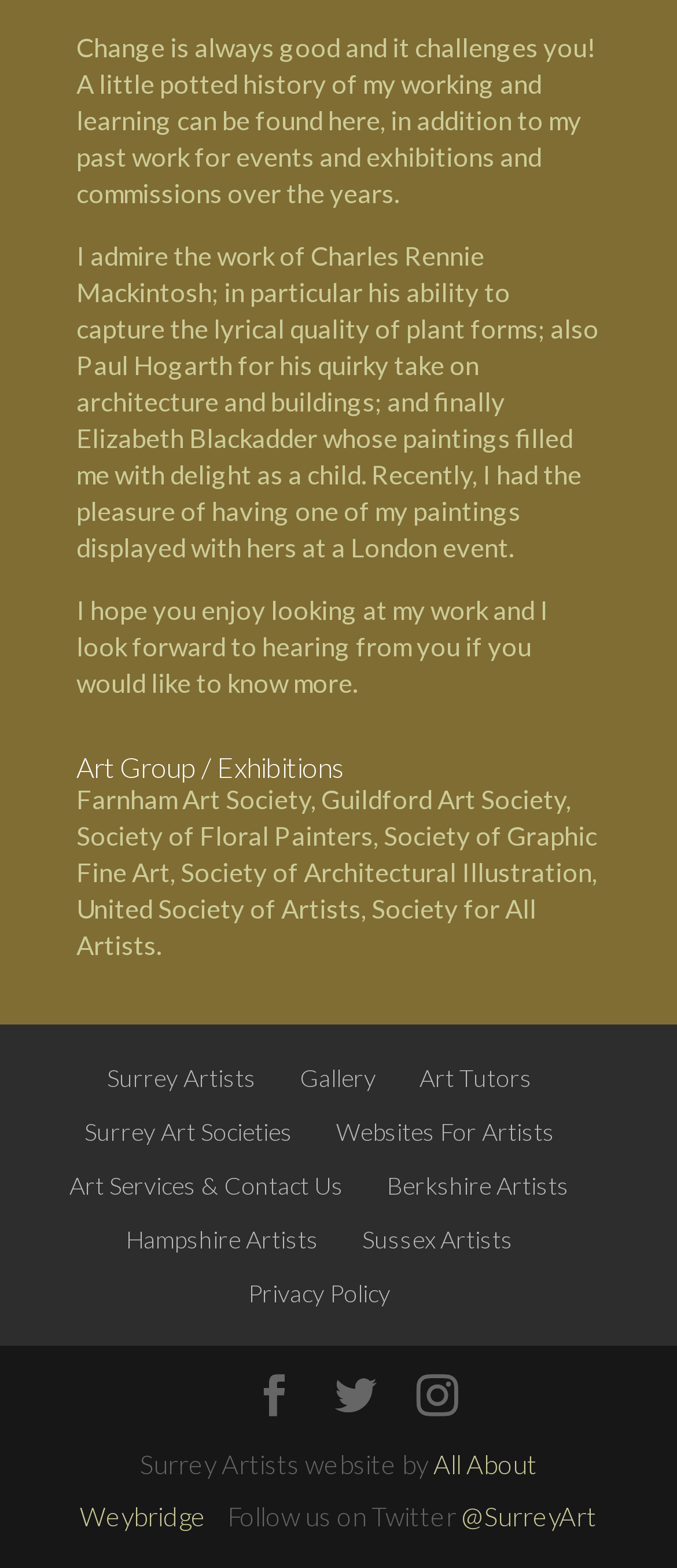How many links are there in the footer section?
Answer with a single word or short phrase according to what you see in the image.

9